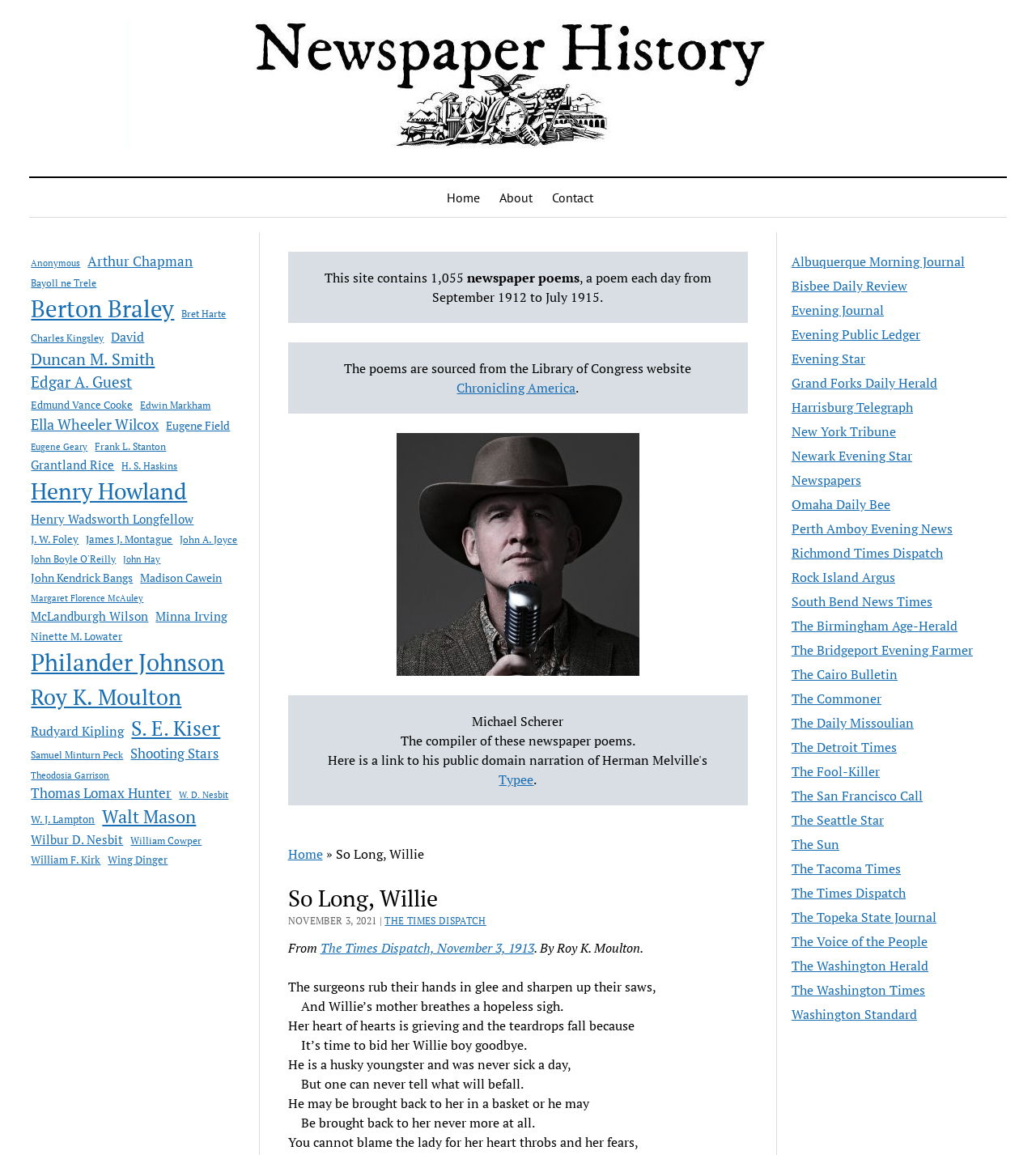Please identify the primary heading on the webpage and return its text.

So Long, Willie